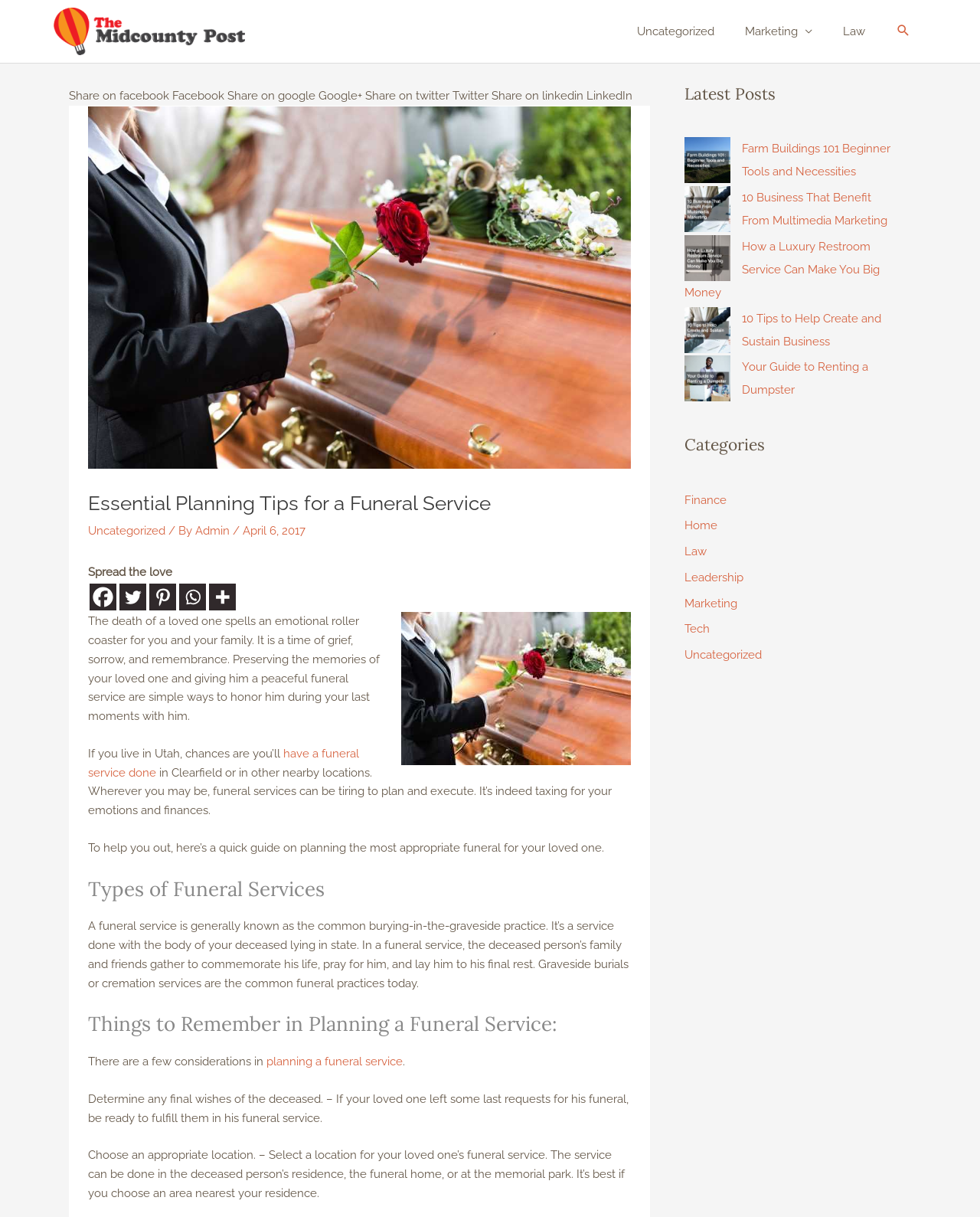Specify the bounding box coordinates for the region that must be clicked to perform the given instruction: "Click on the 'Uncategorized' link".

[0.634, 0.007, 0.745, 0.045]